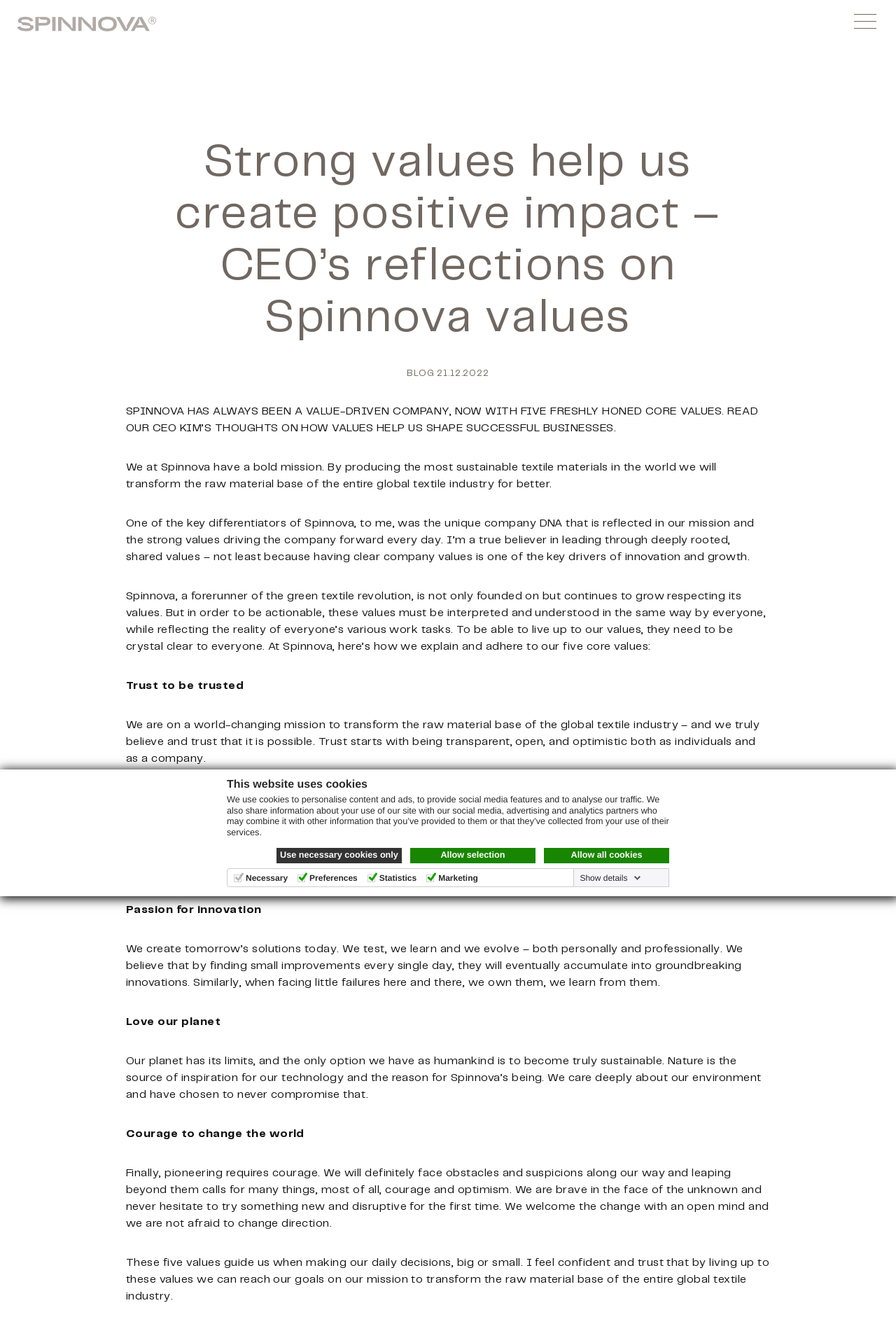Create a detailed narrative of the webpage’s visual and textual elements.

The webpage is about Spinnova, a company that produces sustainable textile materials, and its core values. At the top of the page, there is a dialog box about cookies, with options to use necessary cookies only, allow selection, or allow all cookies. Below this, there is a navigation menu on the right side of the page, with a button to expand or collapse it.

The main content of the page is divided into sections, with headings and paragraphs of text. The first section has a heading "Strong values help us create positive impact – CEO’s reflections on Spinnova values" and a brief introduction to the company's mission and values. The next section has a heading "We at Spinnova have a bold mission" and describes the company's goal to transform the global textile industry.

The following sections explain the company's five core values: Trust to be trusted, Succeed and fail as a team, Passion for innovation, Love our planet, and Courage to change the world. Each value has a brief description and a longer paragraph explaining its significance and how it guides the company's decisions.

Throughout the page, there are no images, but there are links to other pages, such as the company's blog, and a link to show details about cookies. The overall layout is clean and easy to read, with clear headings and concise text.